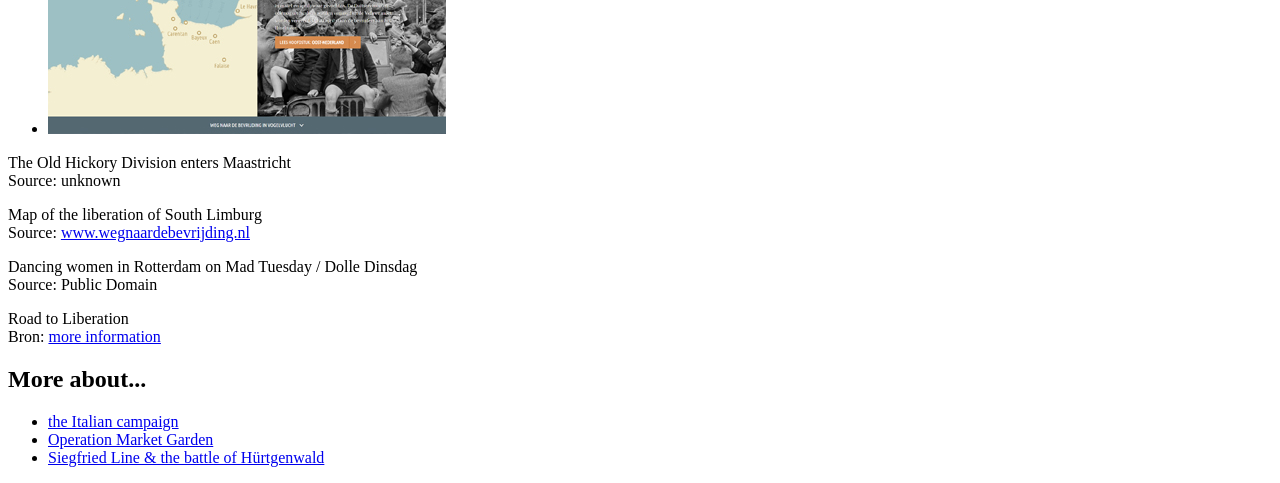What is the topic of the 'Road to Liberation' section?
Based on the visual content, answer with a single word or a brief phrase.

Liberation of South Limburg